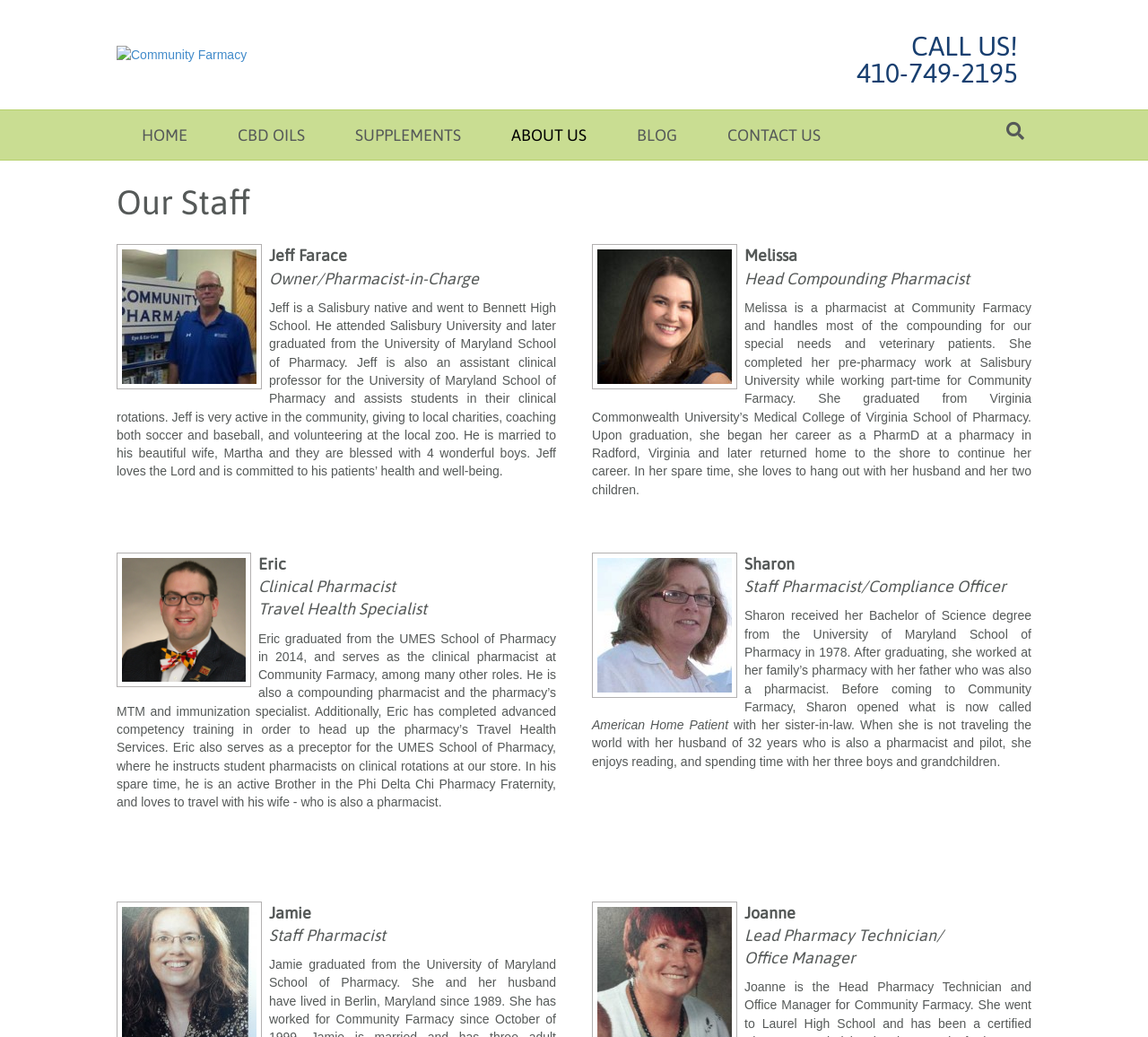Provide the bounding box coordinates in the format (top-left x, top-left y, bottom-right x, bottom-right y). All values are floating point numbers between 0 and 1. Determine the bounding box coordinate of the UI element described as: Moray eel victims

None